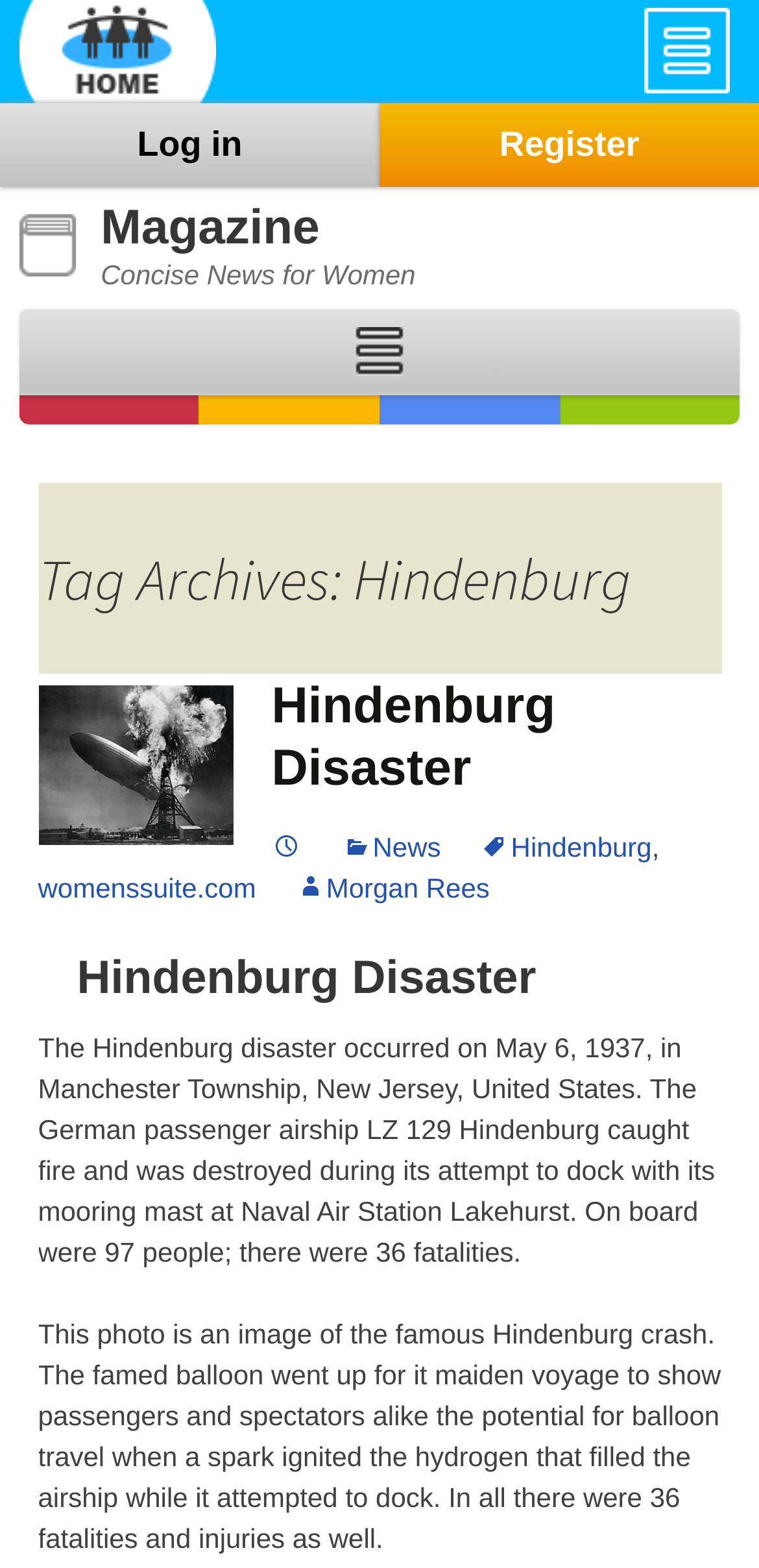How many fatalities were there in the Hindenburg disaster?
Using the visual information, respond with a single word or phrase.

36